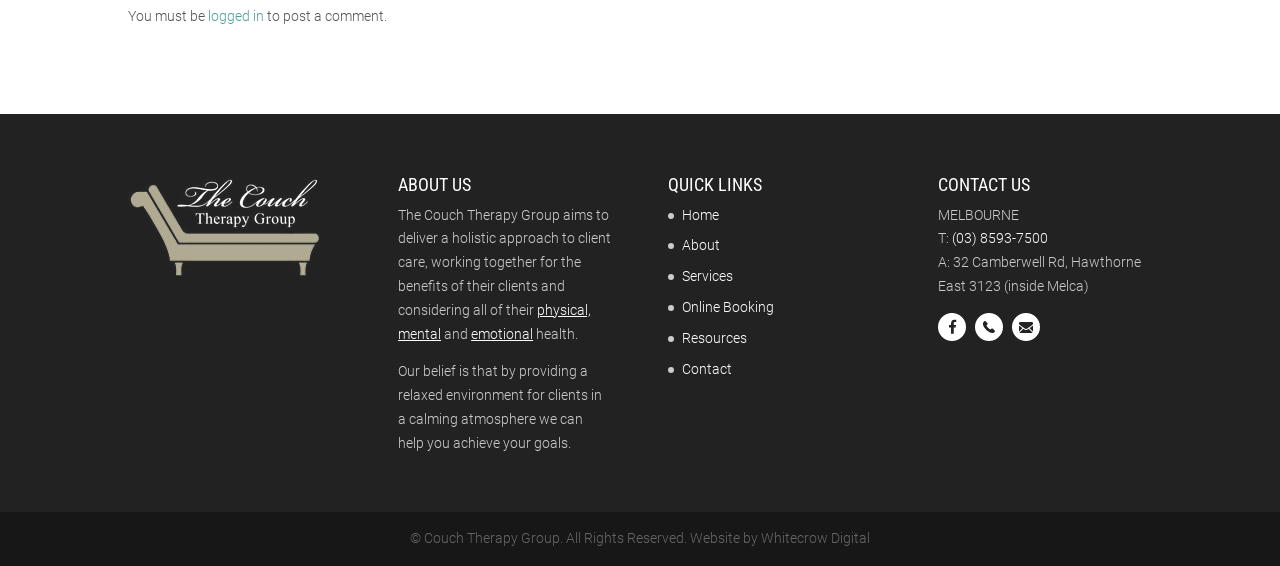What is the goal of the therapy group?
Respond to the question with a well-detailed and thorough answer.

The goal of the therapy group can be inferred from the text 'Our belief is that by providing a relaxed environment for clients in a calming atmosphere we can help you achieve your goals.' which suggests that the group aims to support clients in achieving their goals.